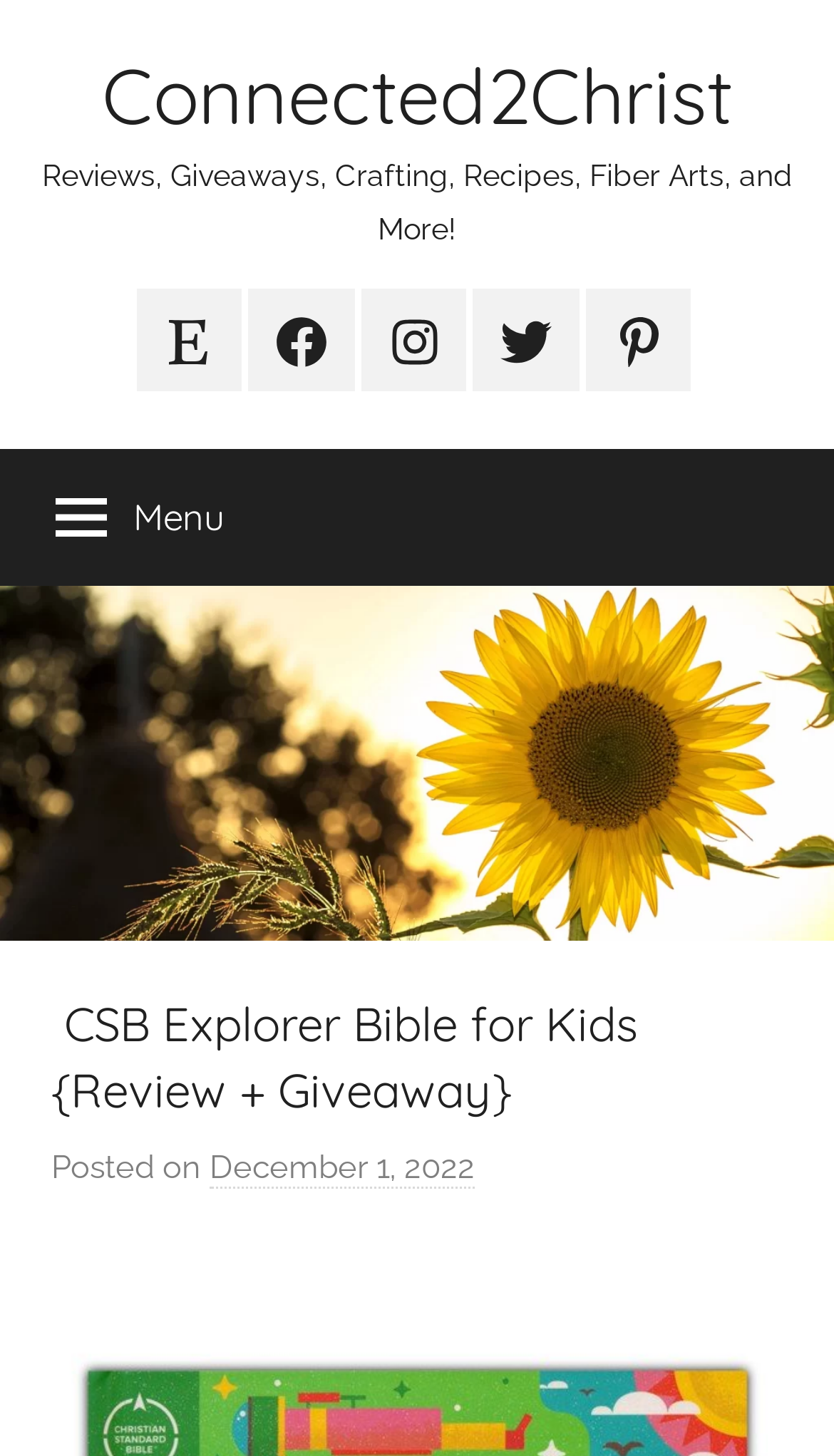Could you specify the bounding box coordinates for the clickable section to complete the following instruction: "Expand the menu"?

[0.0, 0.309, 0.335, 0.403]